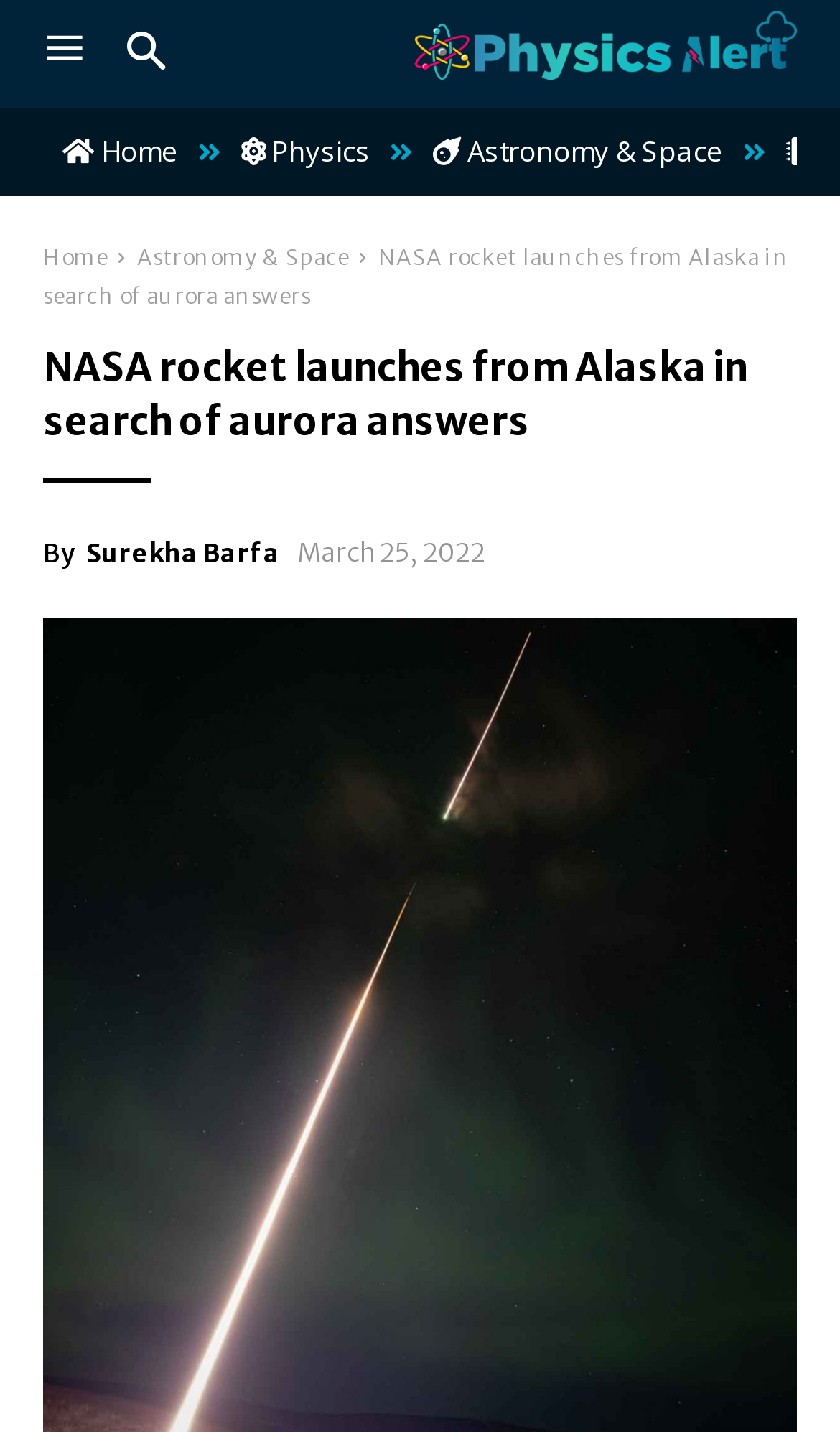Provide the bounding box coordinates of the HTML element described by the text: "January 29, 2010".

None